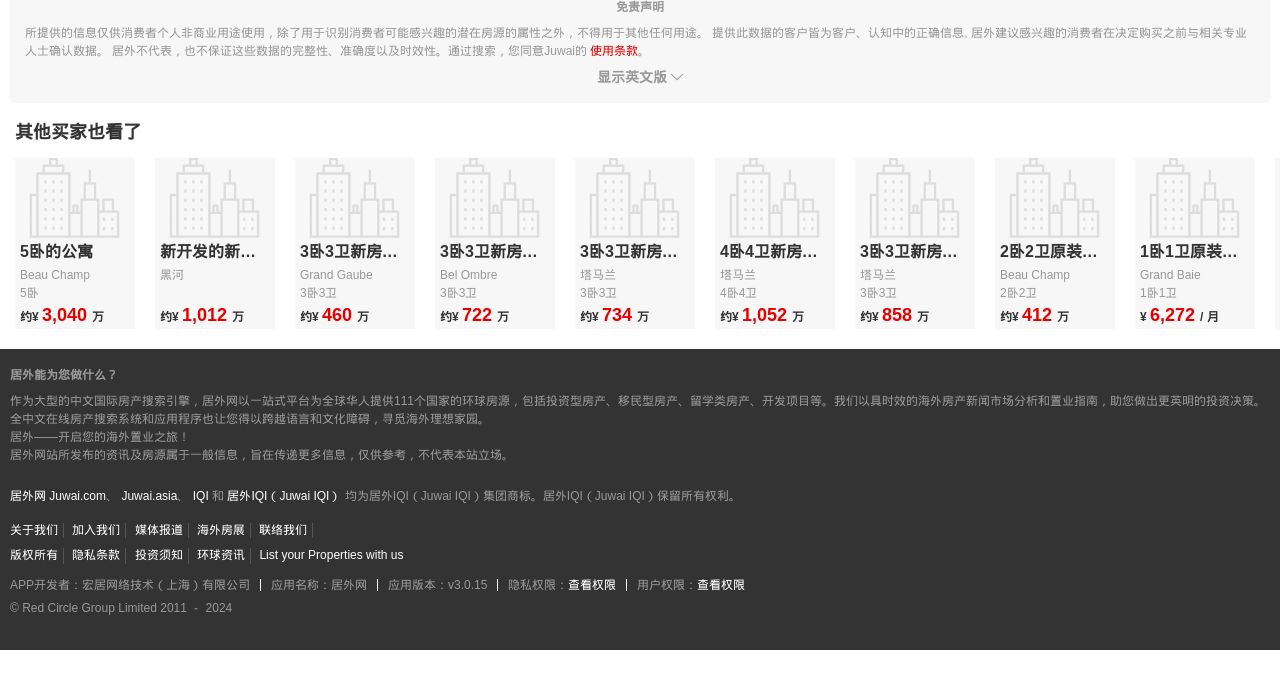Pinpoint the bounding box coordinates of the element to be clicked to execute the instruction: "Search for properties".

[0.008, 0.53, 0.992, 0.549]